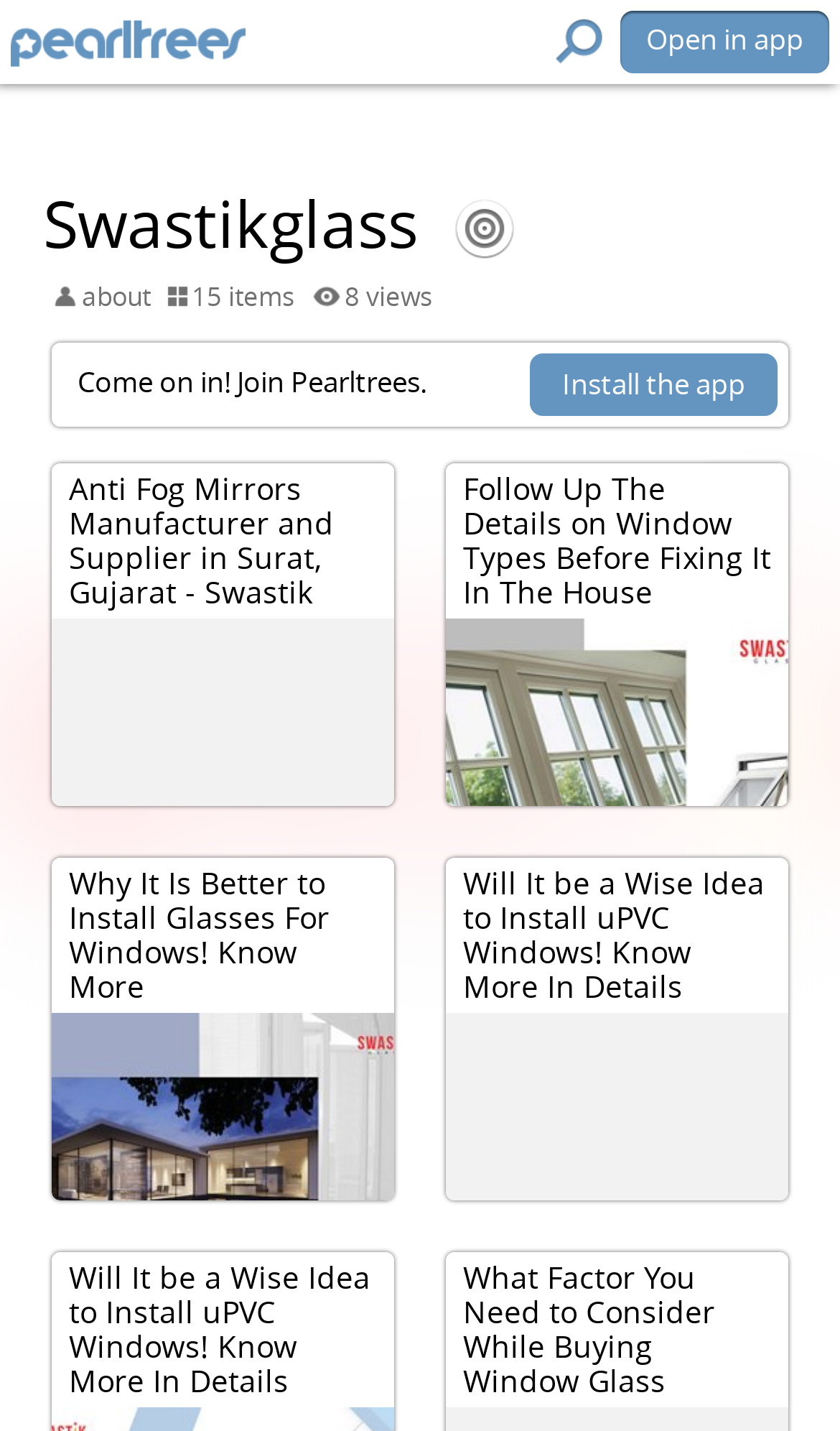What is the name of the company?
Look at the webpage screenshot and answer the question with a detailed explanation.

The name of the company can be found at the top of the webpage, where it says 'Swastikglass'.